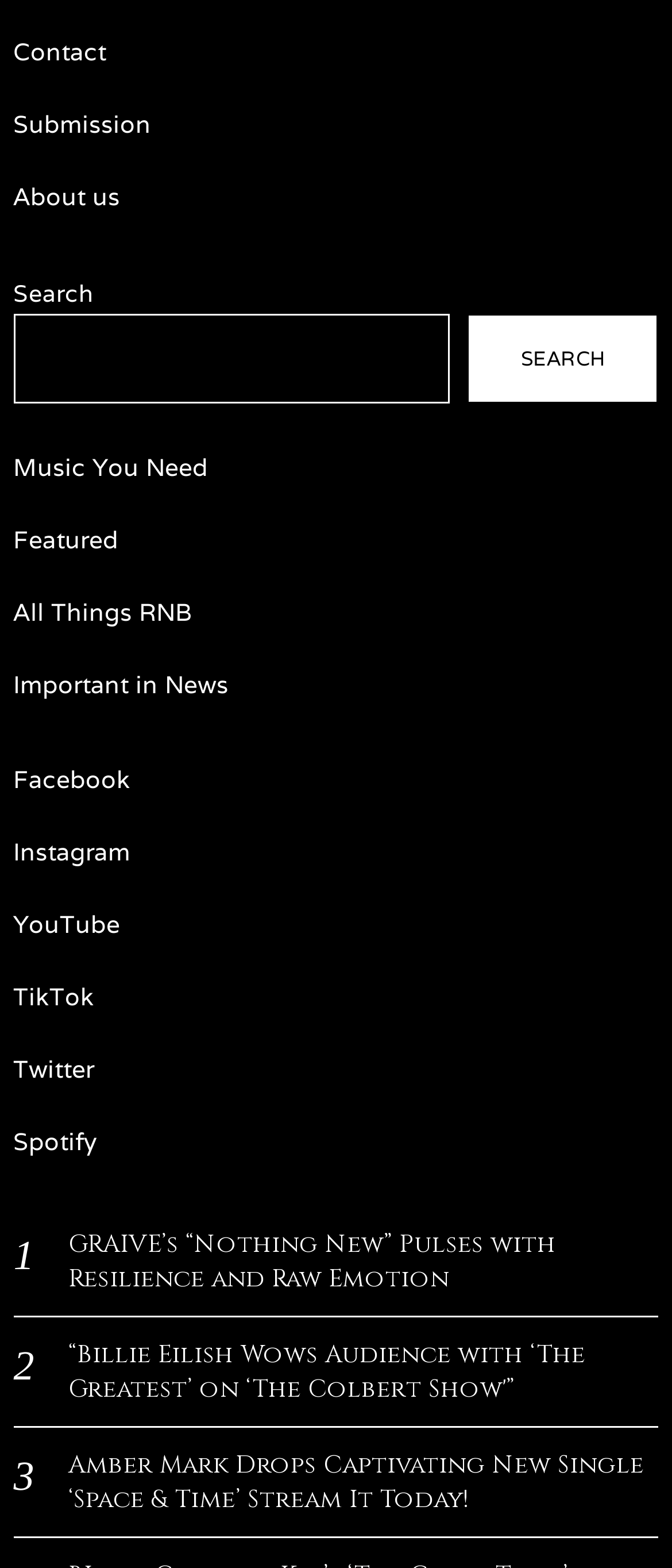Show the bounding box coordinates of the region that should be clicked to follow the instruction: "follow on Facebook."

[0.02, 0.487, 0.194, 0.507]